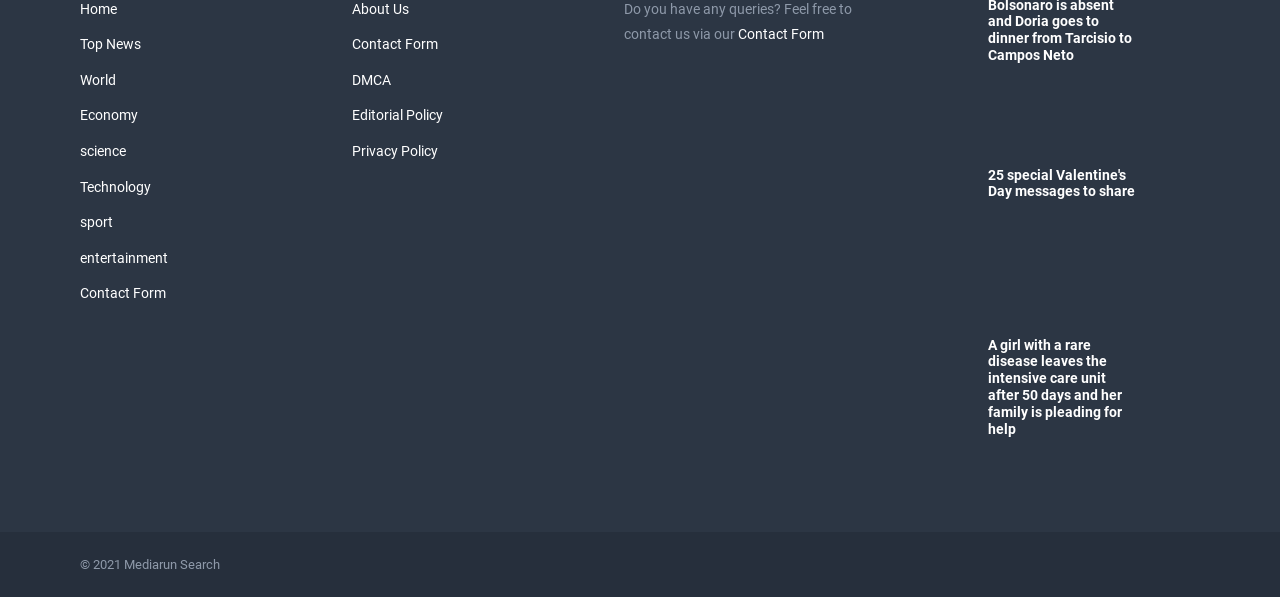Provide a one-word or one-phrase answer to the question:
What is the topic of the second news article?

A girl with a rare disease